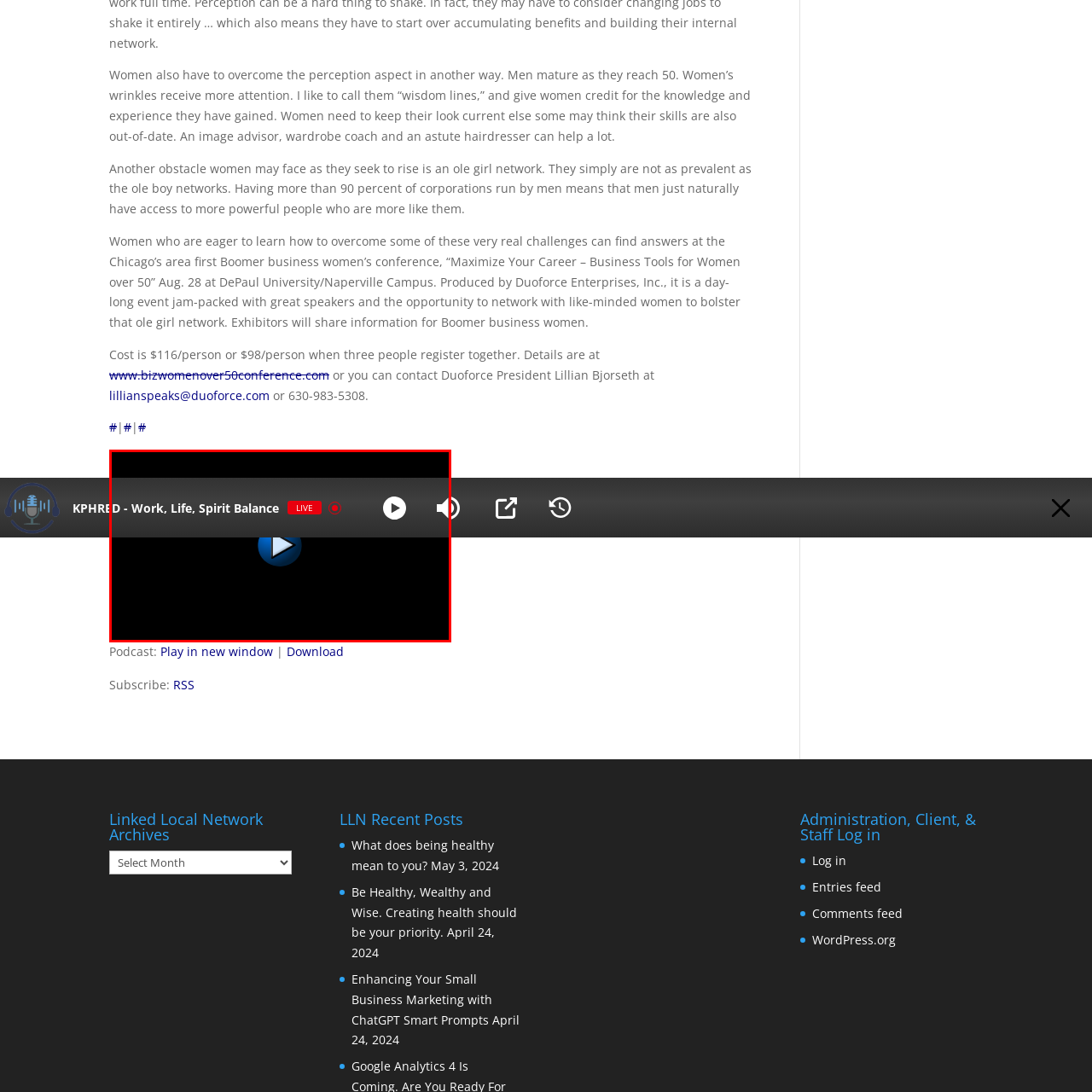What is the focus of the content in the video stream?
Direct your attention to the highlighted area in the red bounding box of the image and provide a detailed response to the question.

The title of the video stream is 'KPHRED - Work, Life, Spirit Balance', which suggests that the content is focused on achieving balance in work and personal life, and may include topics related to spirituality and well-being.